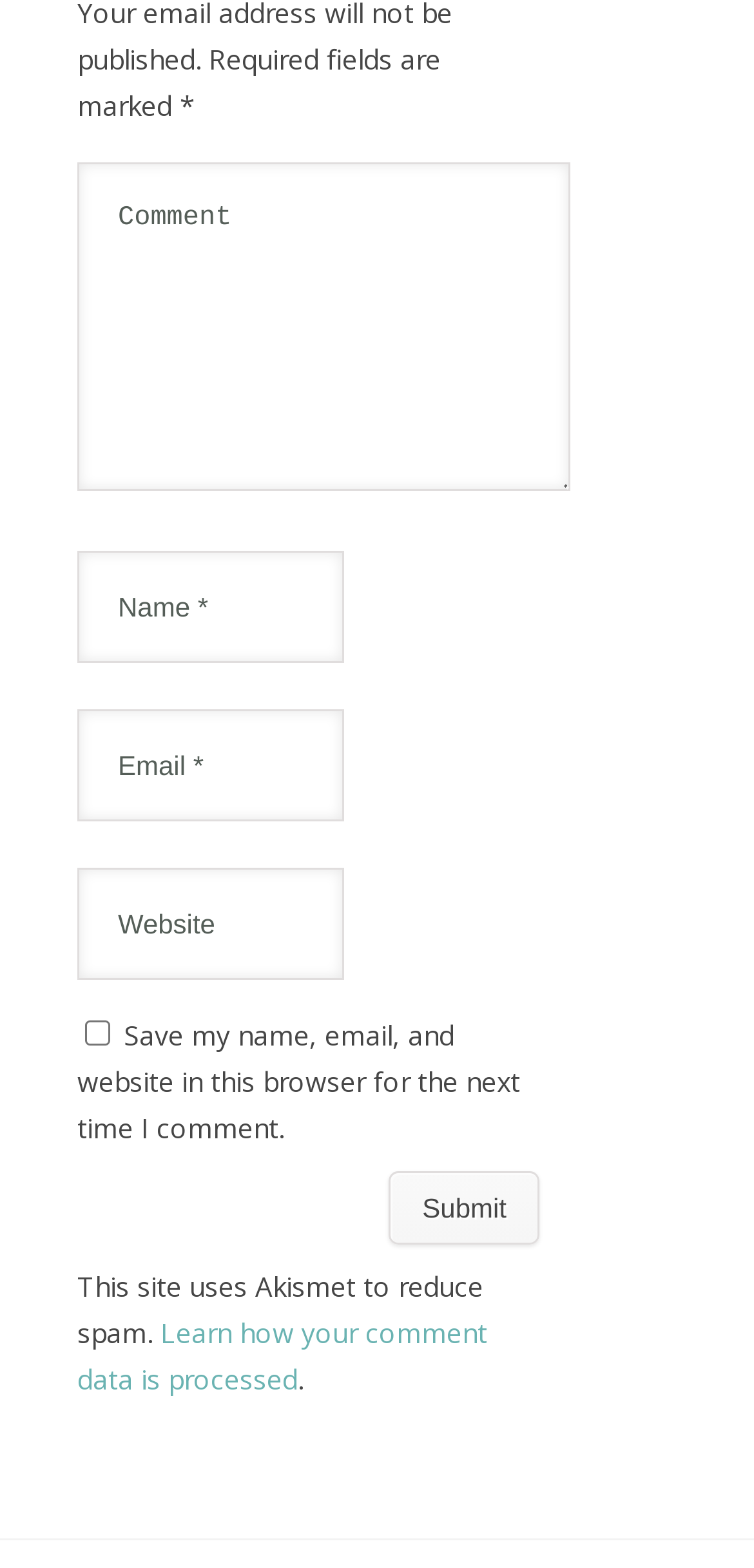Please provide a short answer using a single word or phrase for the question:
What is the website using to reduce spam?

Akismet